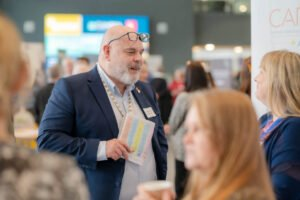Explain the image in a detailed way.

The image captures a lively moment at the showcase event for the Transforming West Cumbria initiative, held at Energus in Workington. In the foreground, a man identified as Gary McKeating, the Head of Development and Community at Sellafield, is engaged in conversation, holding a report in his hand. His approachable demeanor reflects the spirit of collaboration emphasized during the event. In the background, attendees interact, highlighting the community's involvement in discussing the positive impacts of the programme. This event showcased various charities and groups benefiting from the £6.5 million multi-year programme, which aims to enhance community resilience, inspire social enterprise, and address critical social issues in West Cumbria.